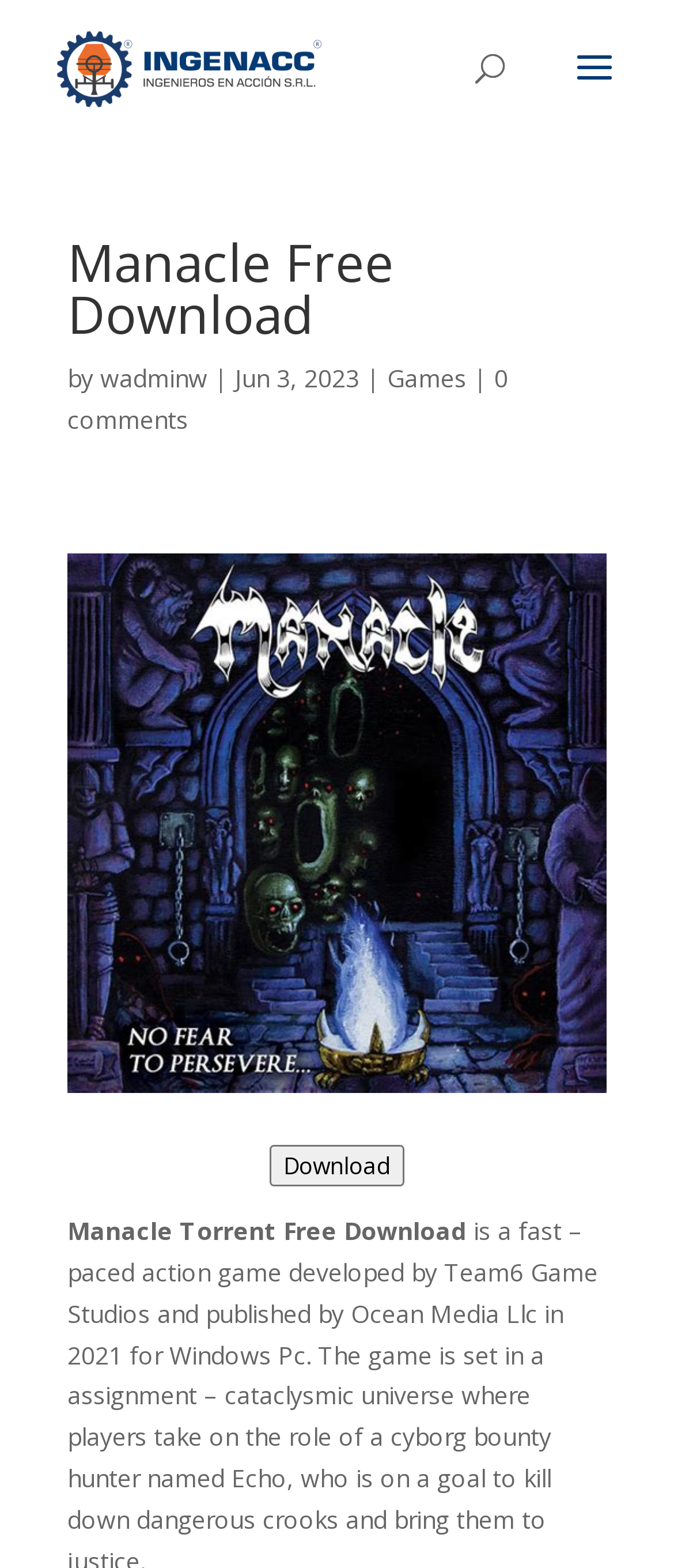Please respond in a single word or phrase: 
What is the category of the article?

Games